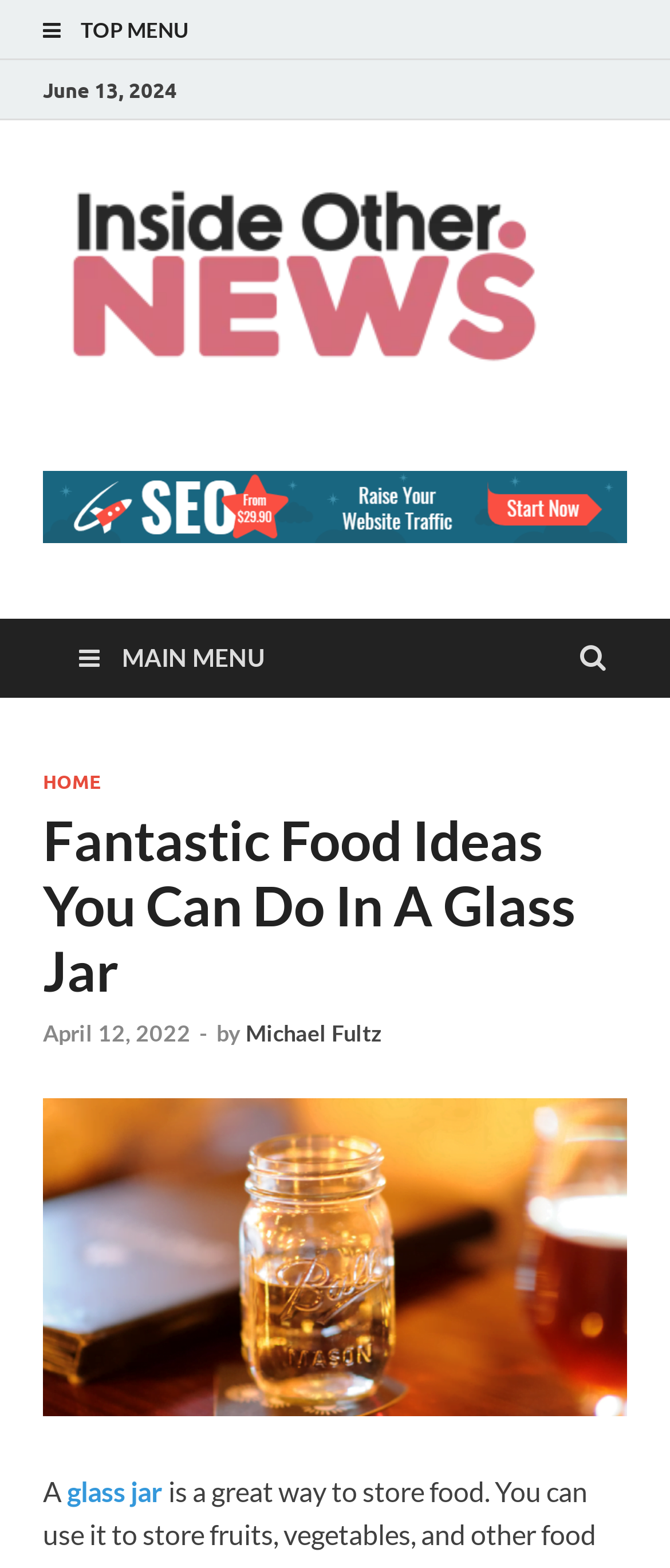What is the topic of the article?
Could you answer the question in a detailed manner, providing as much information as possible?

I found the topic of the article by looking at the heading element with the text 'Fantastic Food Ideas You Can Do In A Glass Jar' which is located at the top of the webpage.